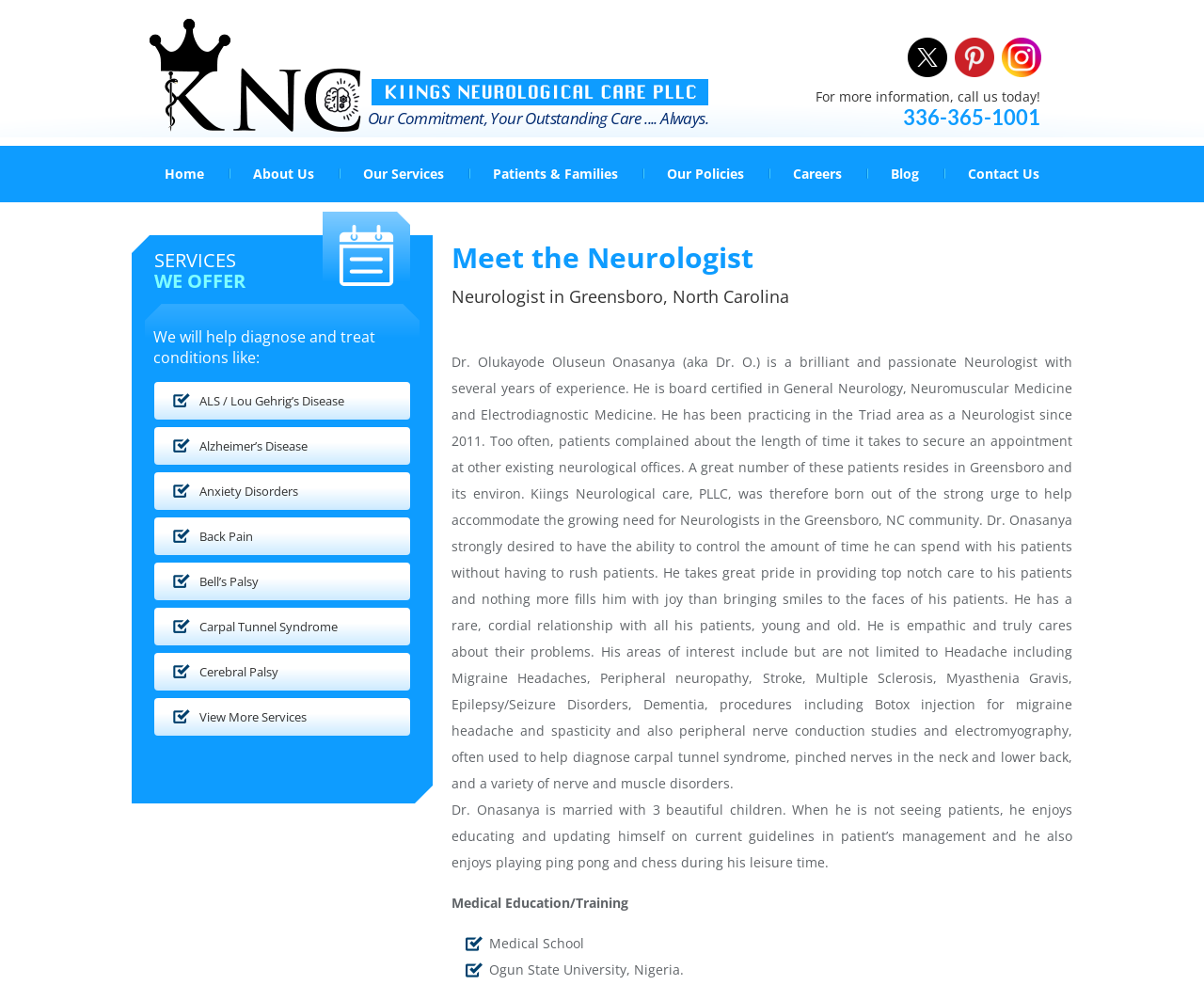Please determine the bounding box coordinates of the section I need to click to accomplish this instruction: "Call the office for more information".

[0.75, 0.106, 0.864, 0.132]